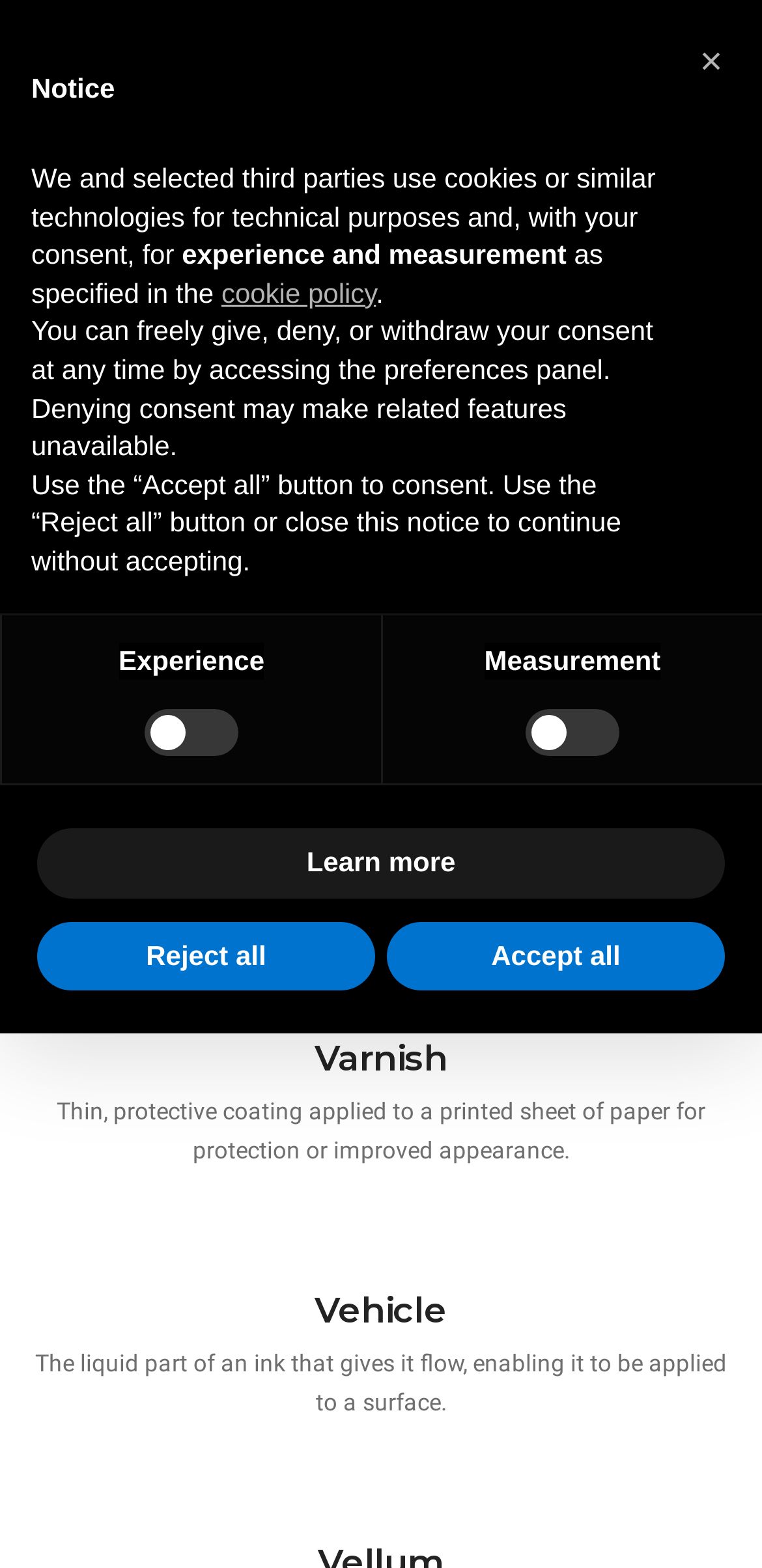Determine the bounding box coordinates of the area to click in order to meet this instruction: "Learn more about Get a New Windows OS for Just $25 This Holiday Season".

None